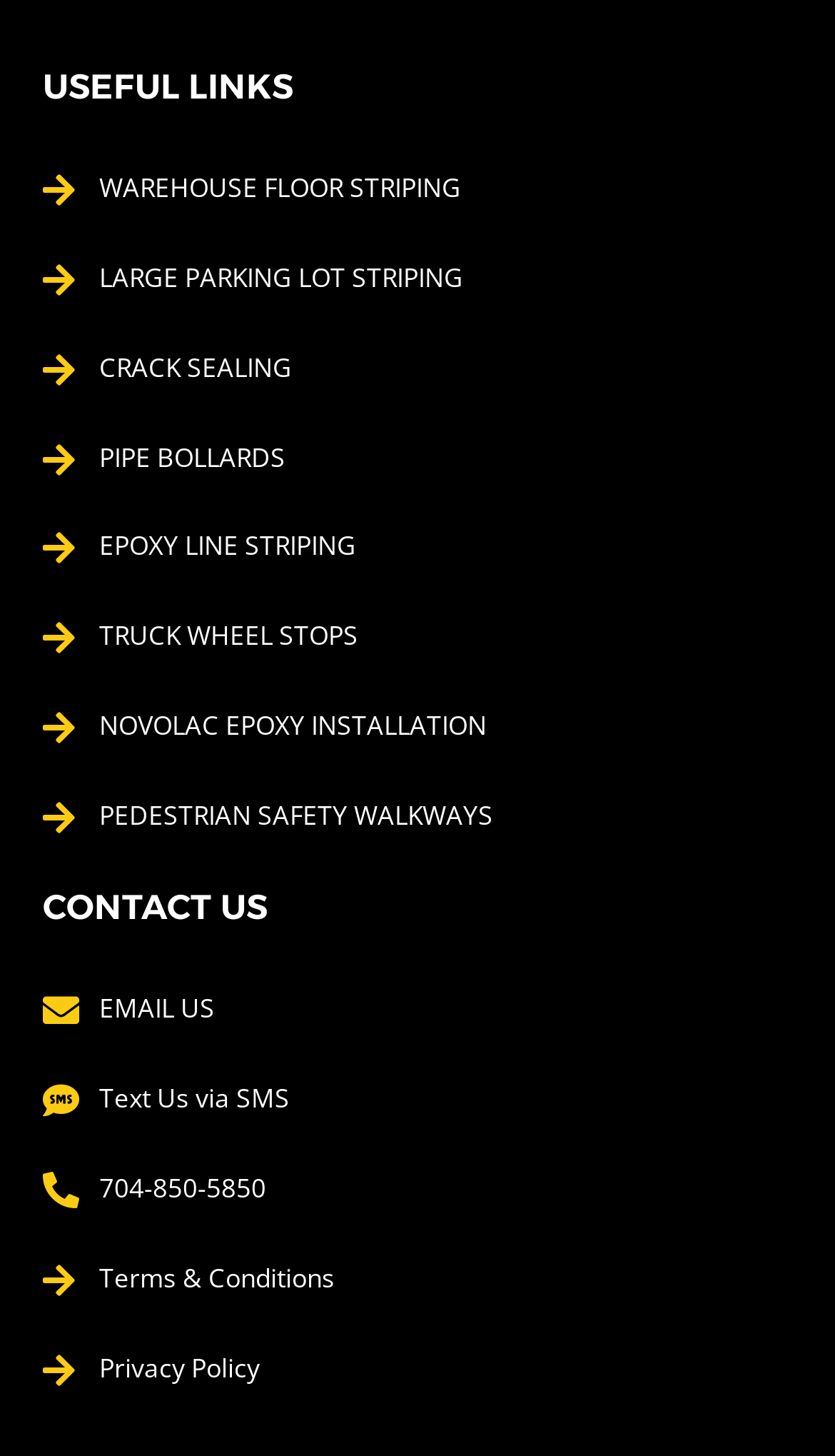How many links are under 'USEFUL LINKS'?
Can you provide an in-depth and detailed response to the question?

I counted the number of links under the 'USEFUL LINKS' heading, which are 'WAREHOUSE FLOOR STRIPING', 'LARGE PARKING LOT STRIPING', 'CRACK SEALING', 'PIPE BOLLARDS', 'EPOXY LINE STRIPING', 'TRUCK WHEEL STOPS', 'NOVOLAC EPOXY INSTALLATION', 'PEDESTRIAN SAFETY WALKWAYS'.